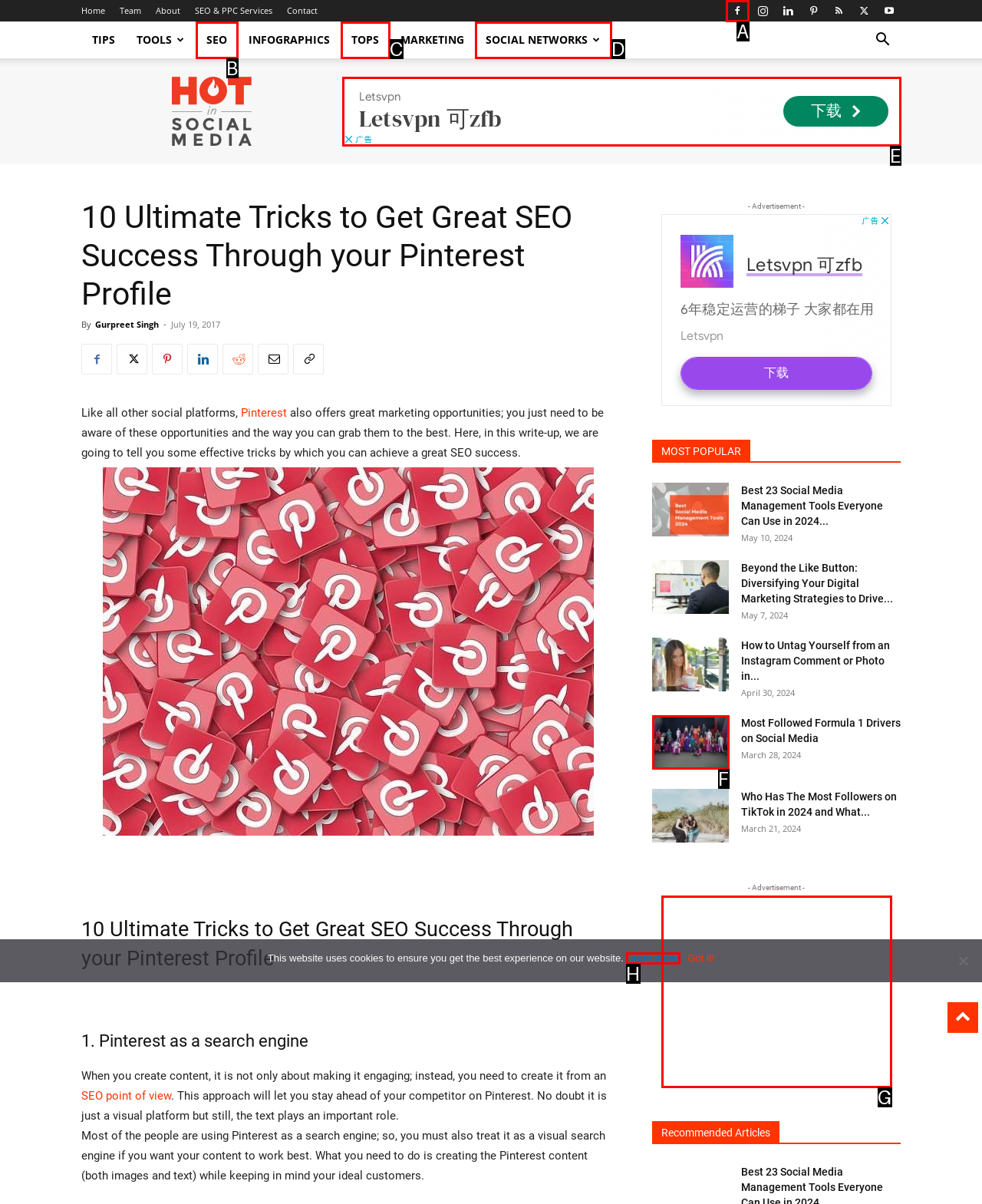Match the option to the description: Social Networks
State the letter of the correct option from the available choices.

D